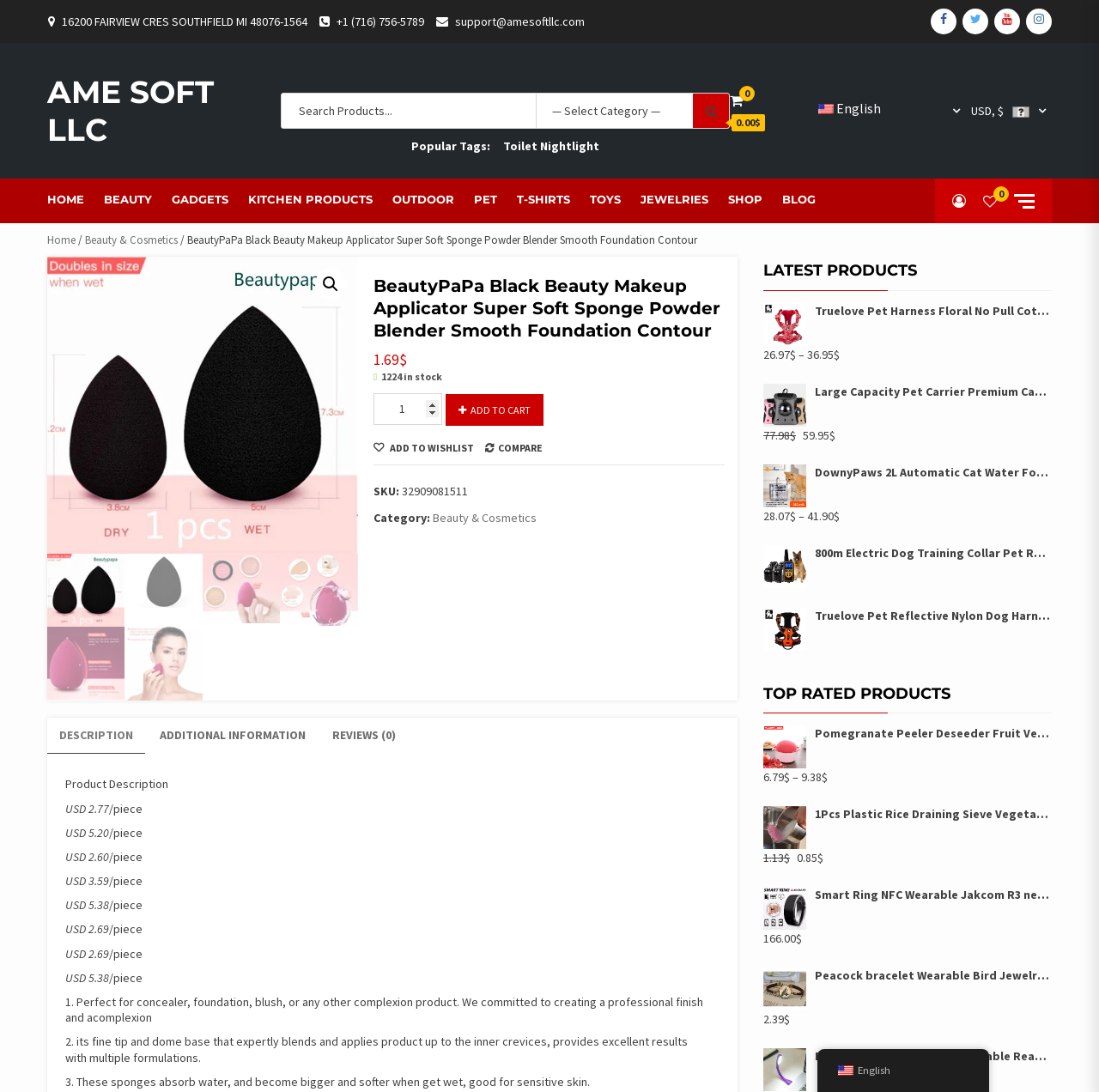Predict the bounding box coordinates for the UI element described as: "Blog". The coordinates should be four float numbers between 0 and 1, presented as [left, top, right, bottom].

[0.712, 0.175, 0.742, 0.19]